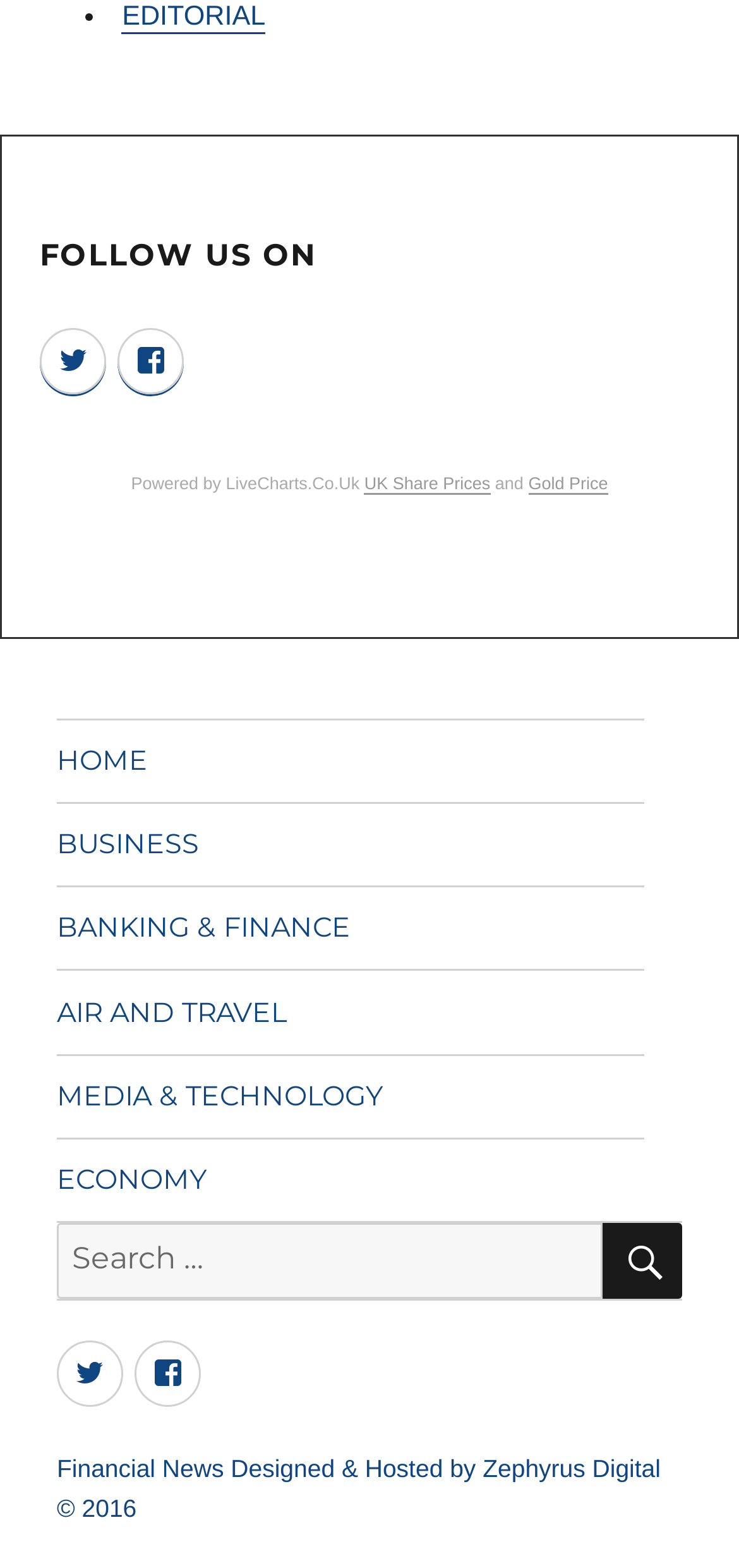What is the company that designed and hosted the website?
Using the information from the image, answer the question thoroughly.

I looked at the link at the bottom of the page and found the text 'Designed & Hosted by Zephyrus Digital © 2016' which indicates that Zephyrus Digital is the company that designed and hosted the website.